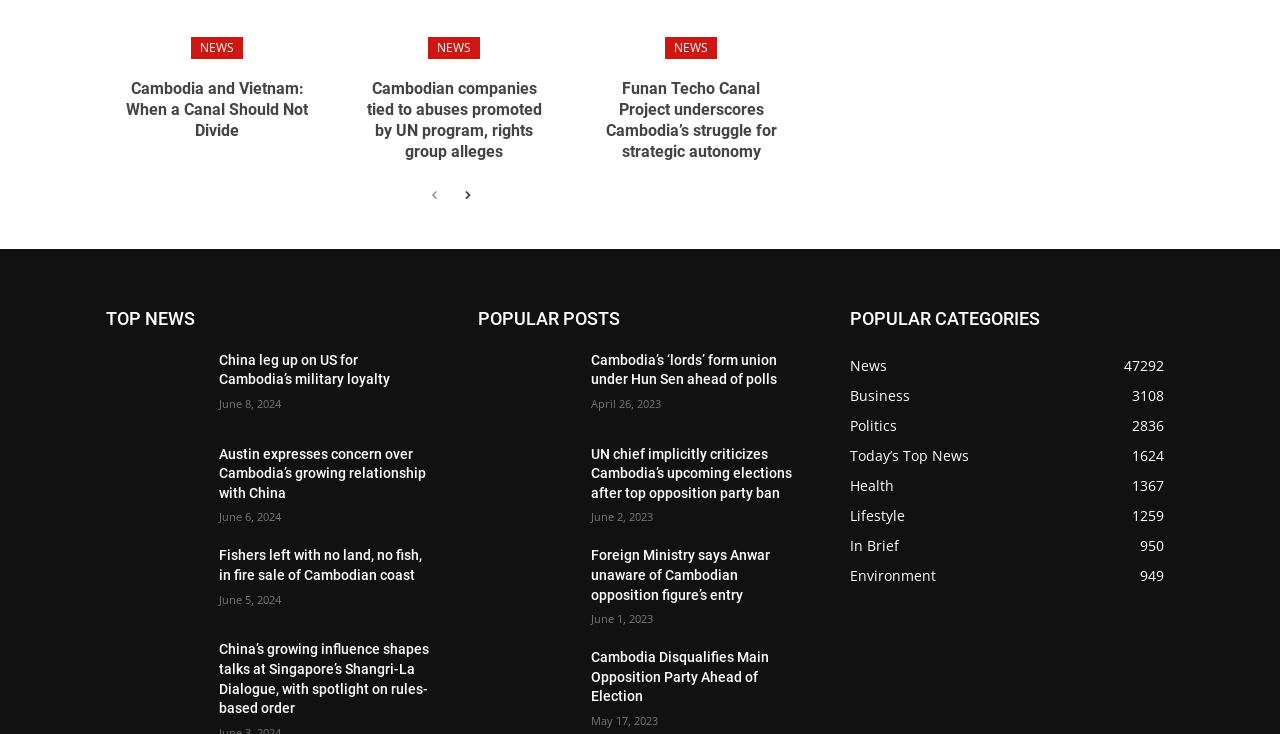What is the title of the first news article? Based on the image, give a response in one word or a short phrase.

Cambodia and Vietnam: When a Canal Should Not Divide